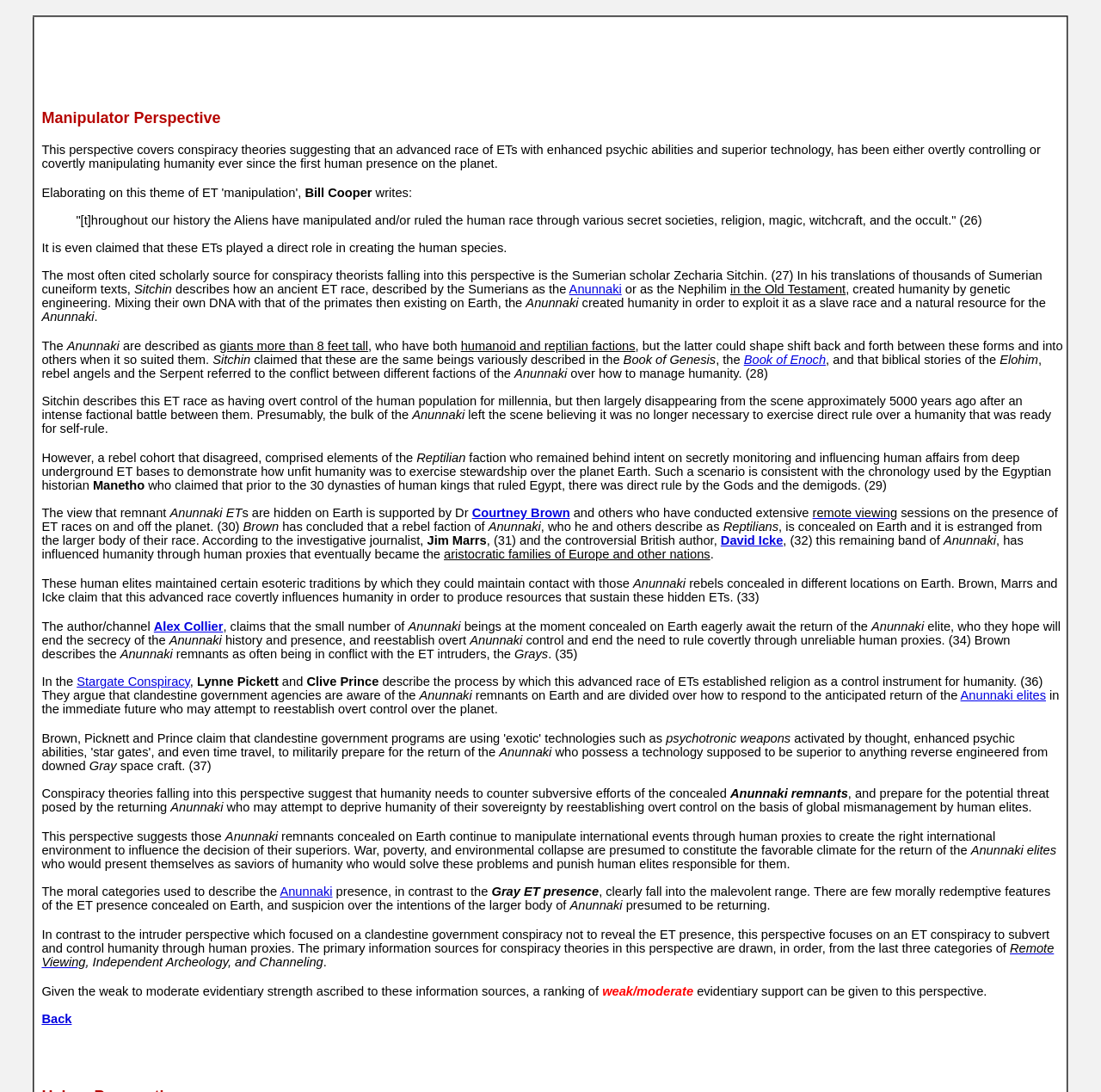What is the name of the investigative journalist mentioned in the text who wrote about the rebel faction of Anunnaki?
Please answer the question with a detailed and comprehensive explanation.

The text mentions Jim Marrs as the investigative journalist who wrote about the rebel faction of Anunnaki, along with David Icke.